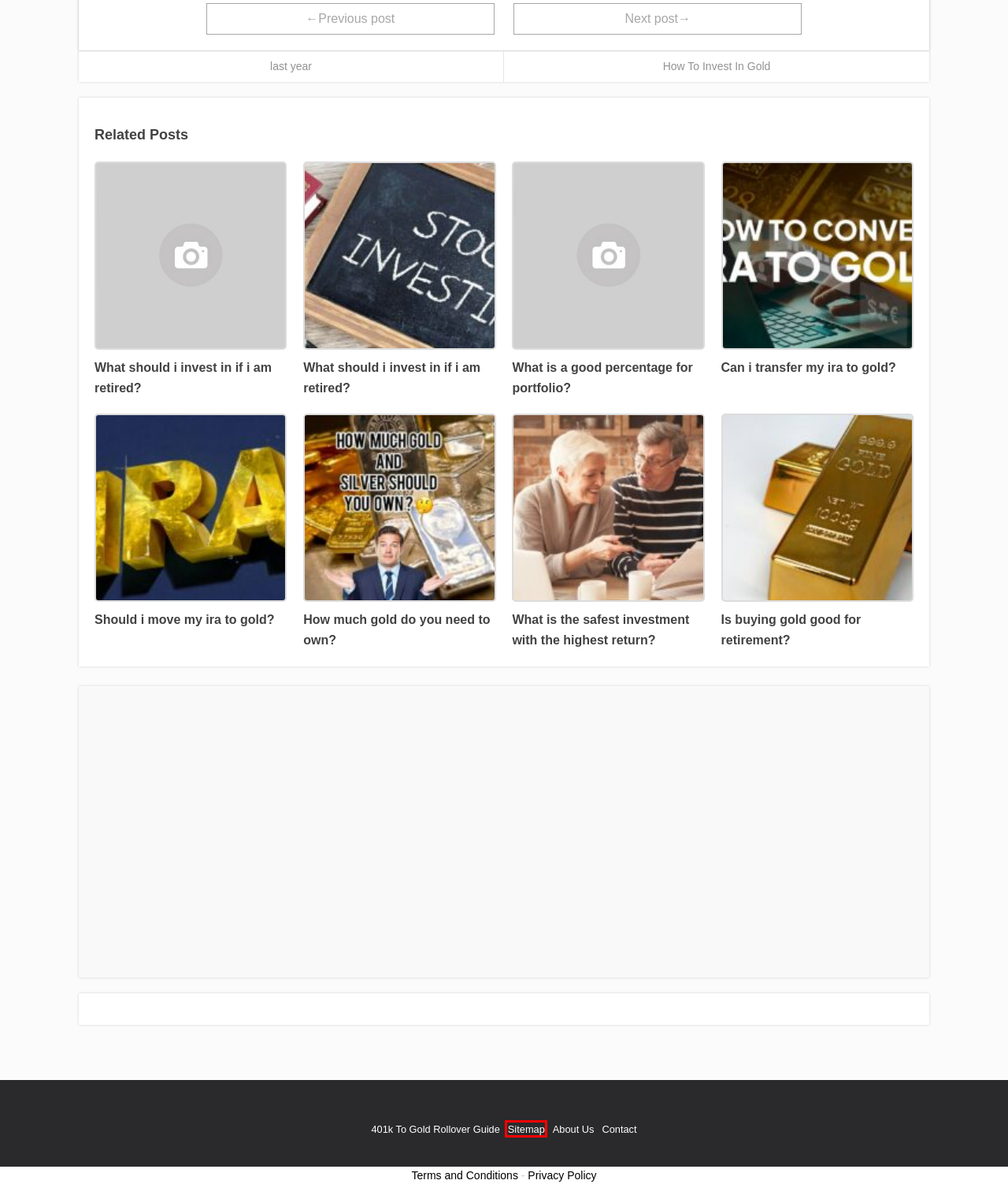Examine the screenshot of the webpage, which includes a red bounding box around an element. Choose the best matching webpage description for the page that will be displayed after clicking the element inside the red bounding box. Here are the candidates:
A. Privacy Policy - 401k To Gold IRA Rollover Guide
B. What is the safest investment for seniors? - 401k To Gold IRA Rollover Guide
C. Contact - 401k To Gold IRA Rollover Guide
D. What is a good percentage for portfolio? - 401k To Gold IRA Rollover Guide
E. What is the safest investment with the highest return? - 401k To Gold IRA Rollover Guide
F. Should i move my ira to gold? - 401k To Gold IRA Rollover Guide
G. Terms and Conditions - 401k To Gold IRA Rollover Guide
H. Sitemap - 401k To Gold IRA Rollover Guide

H